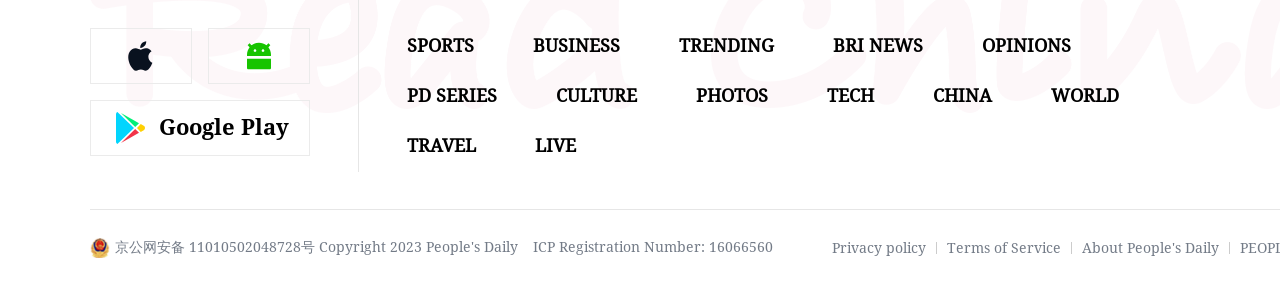Provide the bounding box coordinates of the section that needs to be clicked to accomplish the following instruction: "Check the trending news."

[0.53, 0.121, 0.605, 0.193]